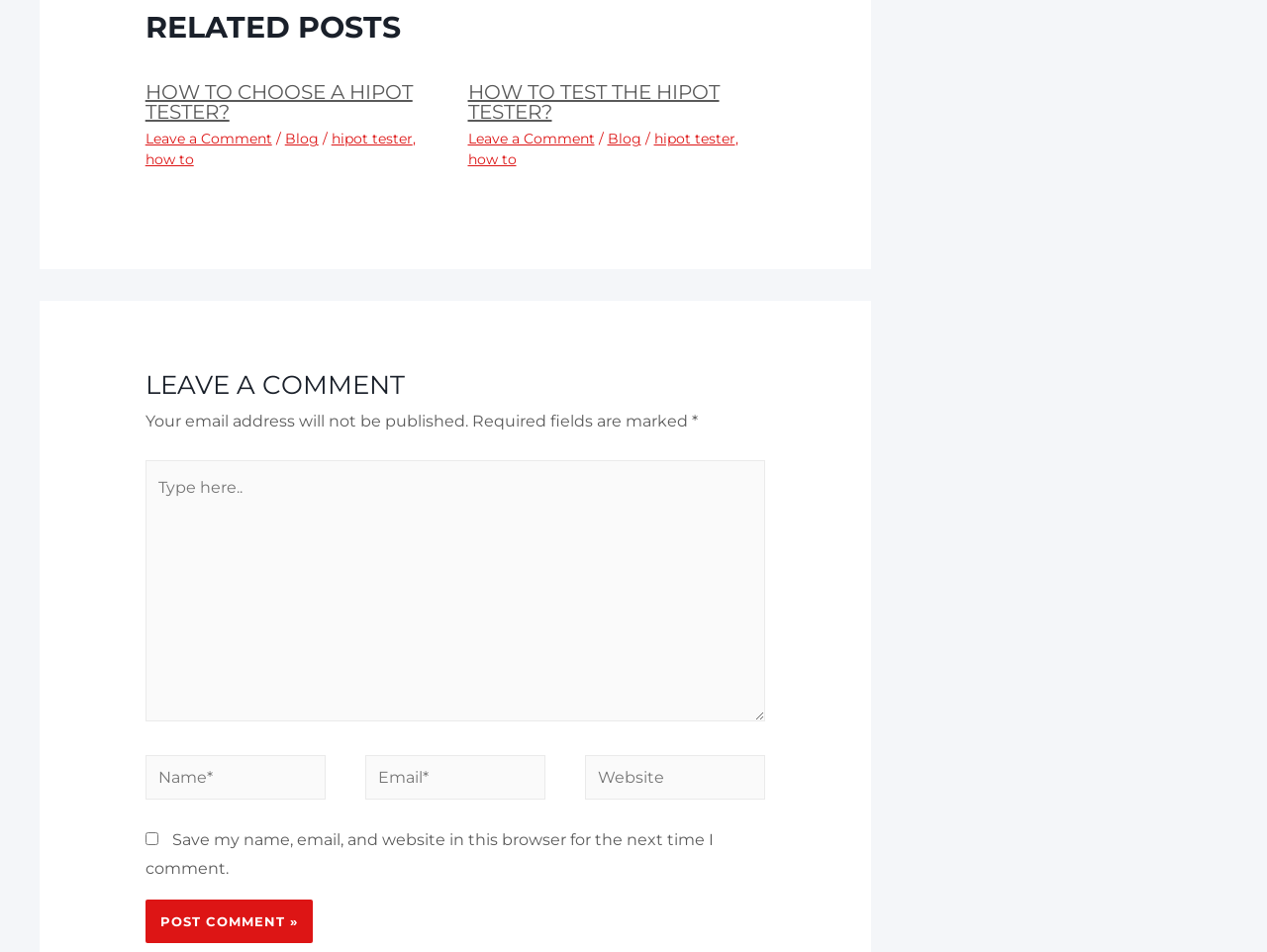What is the function of the checkbox in the comment section?
Please look at the screenshot and answer using one word or phrase.

Save comment info